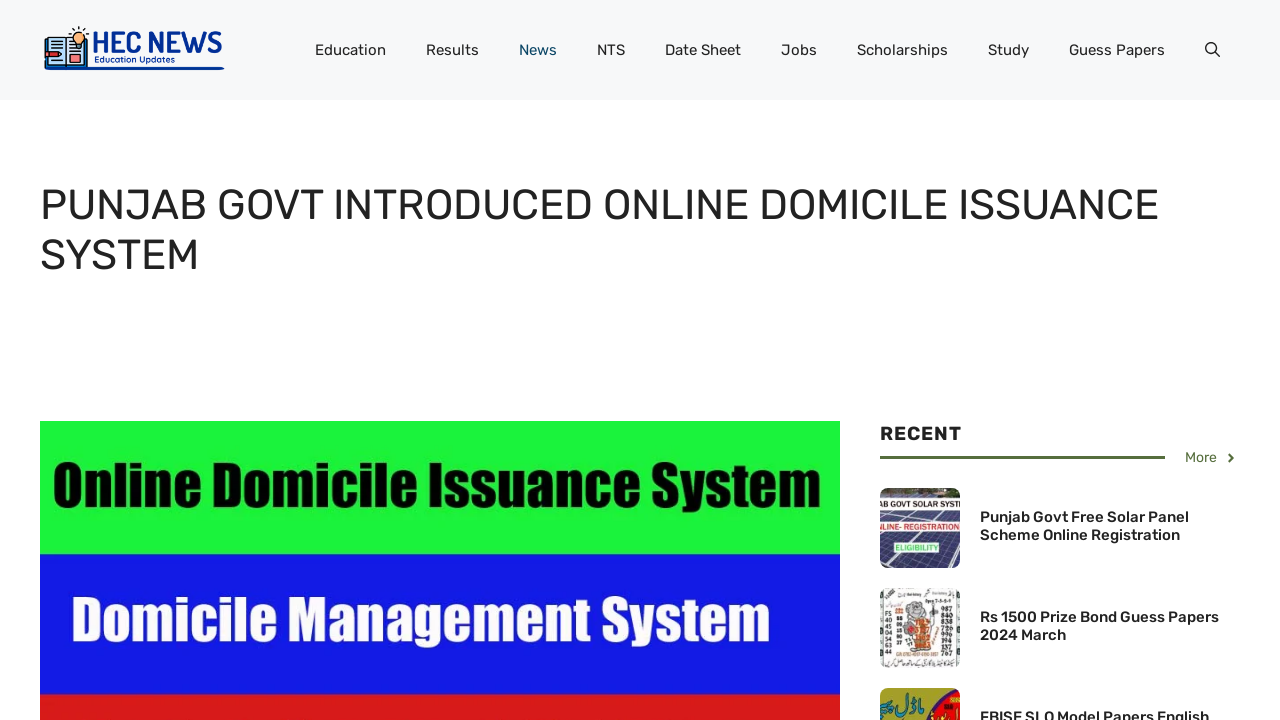Show the bounding box coordinates of the element that should be clicked to complete the task: "Read more about 'free solar scheme punjab govt'".

[0.688, 0.718, 0.75, 0.746]